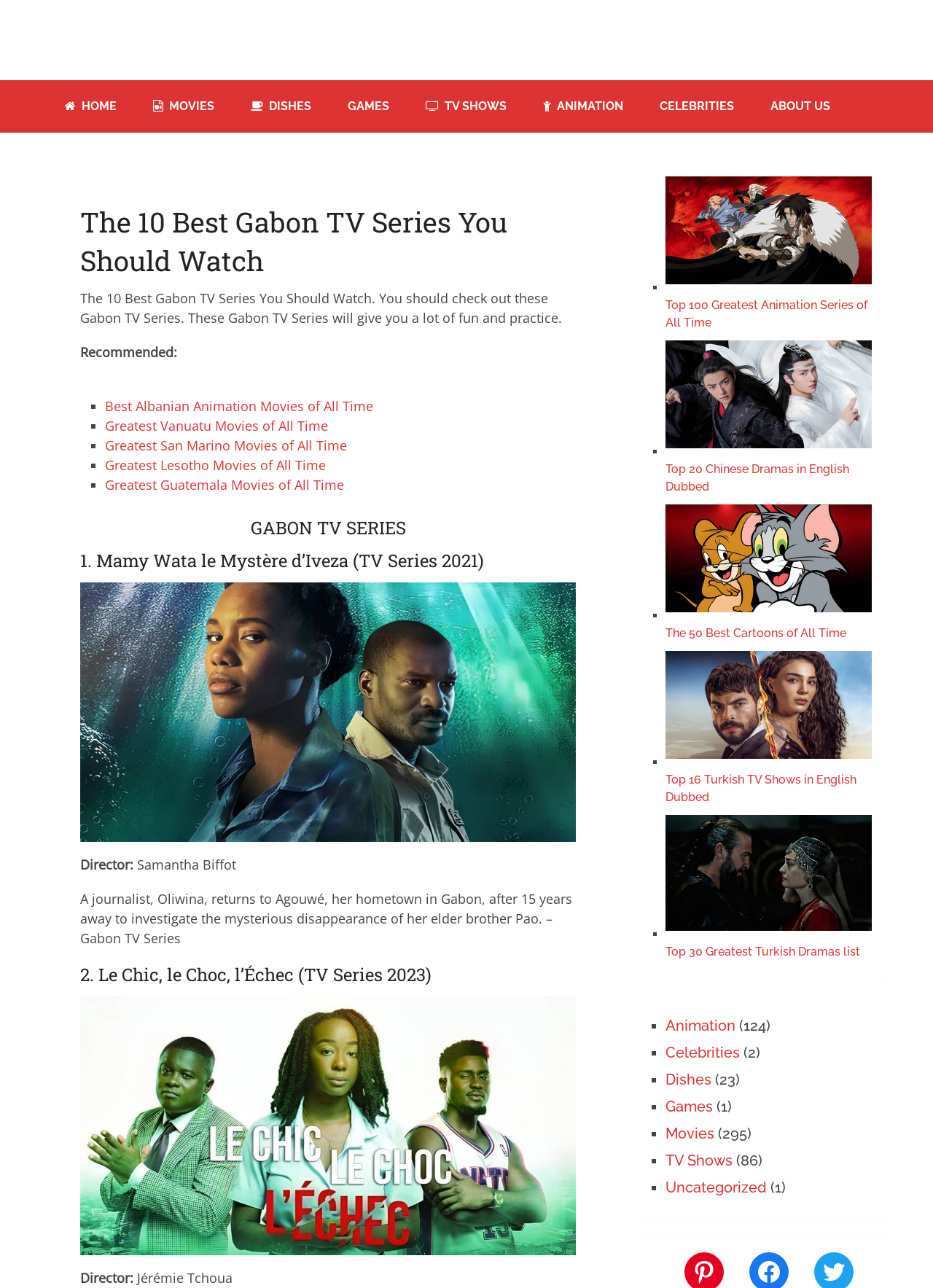Generate a thorough description of the webpage.

The webpage is about the top 10 Gabon TV series, with a focus on recommending TV shows to watch. At the top of the page, there is a navigation menu with links to different categories, including HOME, MOVIES, DISHES, GAMES, TV SHOWS, ANIMATION, and CELEBRITIES.

Below the navigation menu, there is a header that reads "The 10 Best Gabon TV Series You Should Watch". This is followed by a brief introduction to Gabon TV series, encouraging readers to check out the recommended shows.

The main content of the page is divided into two sections. The first section lists five recommended TV shows from other countries, including Albania, Vanuatu, San Marino, Lesotho, and Guatemala. Each show is represented by a link and a list marker.

The second section focuses on Gabon TV series, with two shows listed: "Mamy Wata le Mystère d'Iveza" (TV Series 2021) and "Le Chic, le Choc, l'Échec" (TV Series 2023). Each show has a heading, an image, and a brief description, including the director's name and a summary of the show.

On the right side of the page, there is a list of links to other TV show-related content, including top animation series, Chinese dramas, cartoons, Turkish TV shows, and more. Each link is accompanied by an image and a list marker.